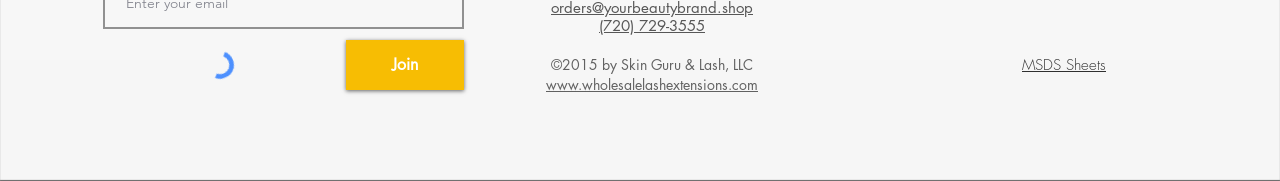Identify the bounding box coordinates for the region of the element that should be clicked to carry out the instruction: "Click on 'Types Of Terrier Dogs'". The bounding box coordinates should be four float numbers between 0 and 1, i.e., [left, top, right, bottom].

None